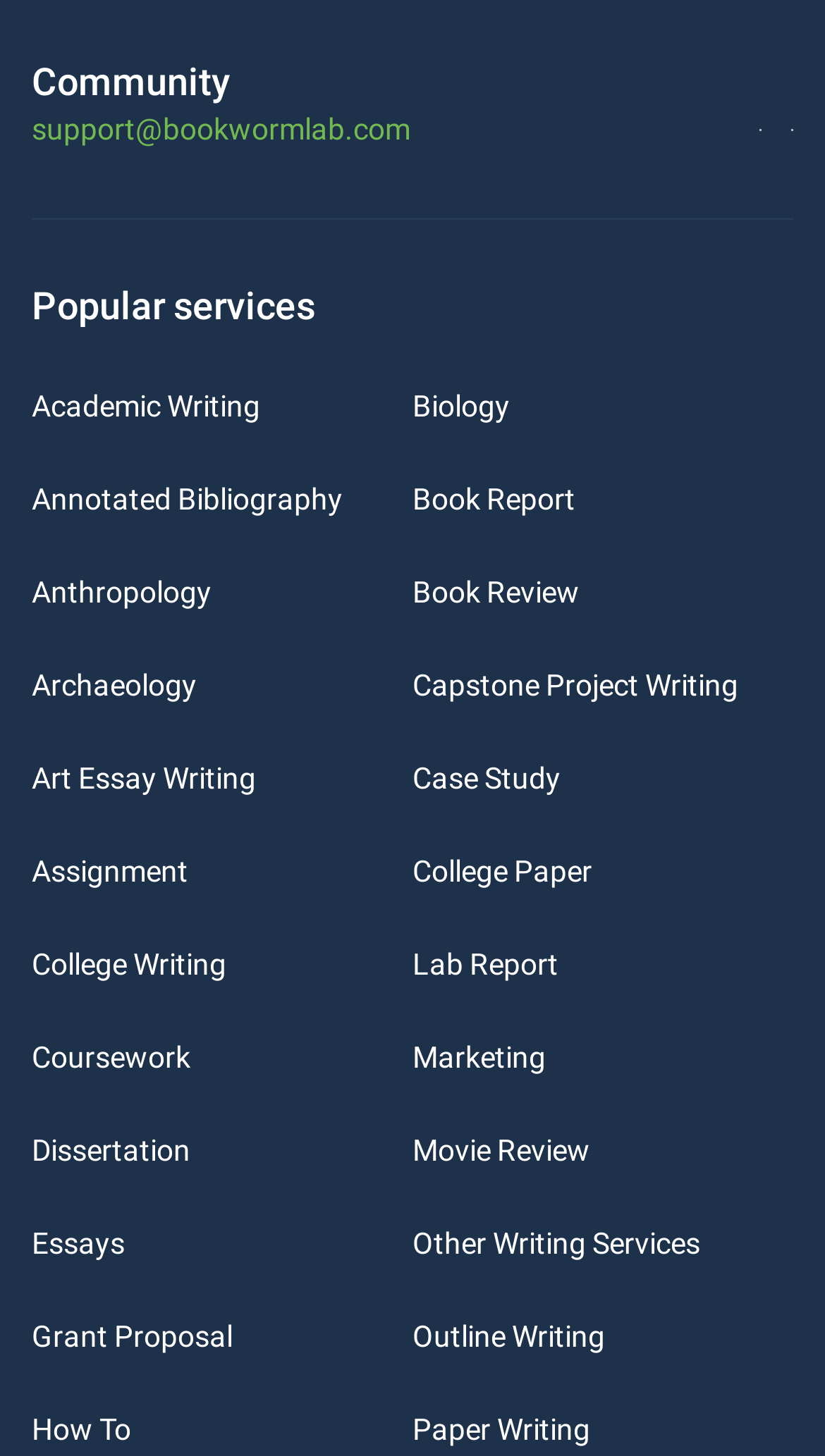How many writing services are listed?
Look at the screenshot and respond with a single word or phrase.

25